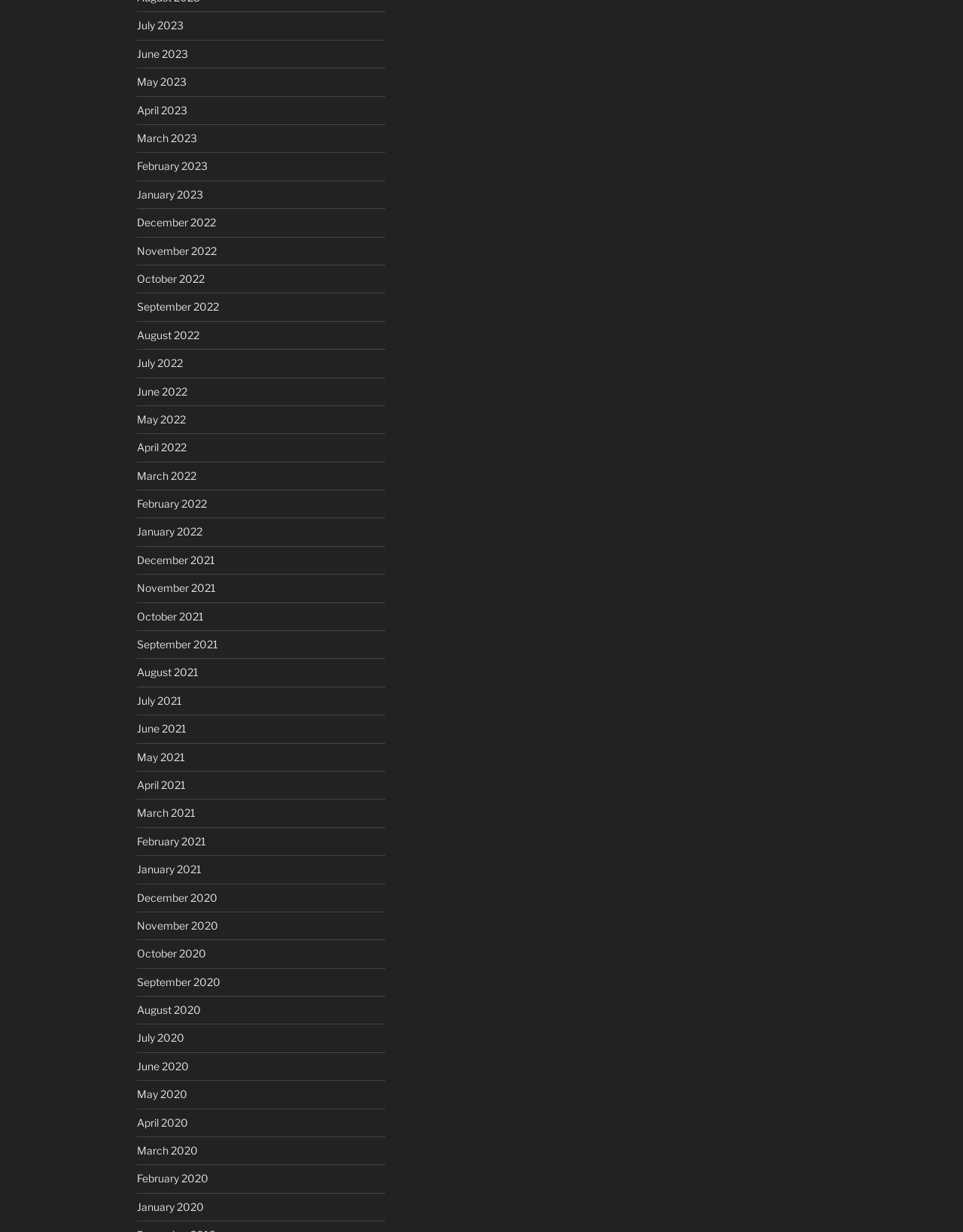What is the most recent month listed?
Examine the image and provide an in-depth answer to the question.

By examining the list of links, I can see that the most recent month listed is July 2023, which is the first link in the list.